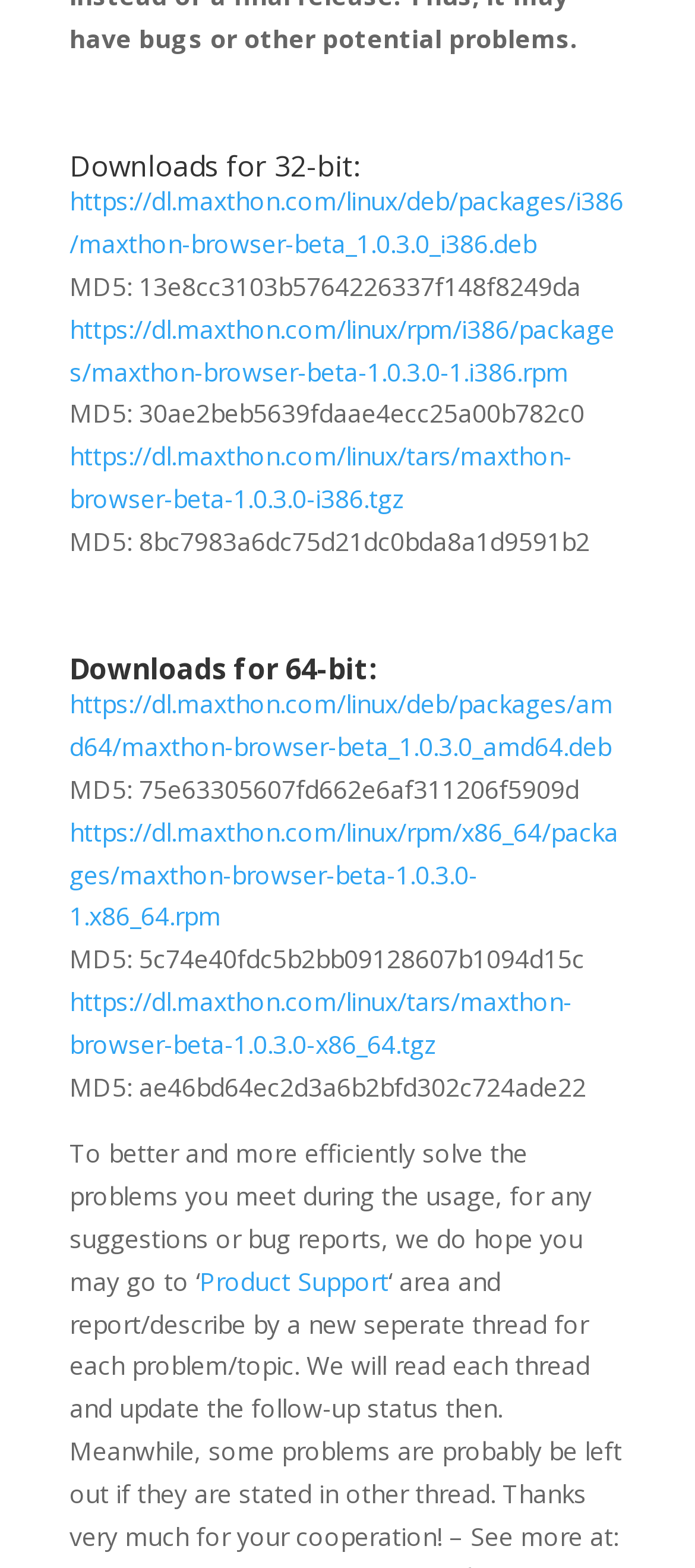Please answer the following question using a single word or phrase: 
What is the purpose of the MD5 values provided?

Verify file integrity